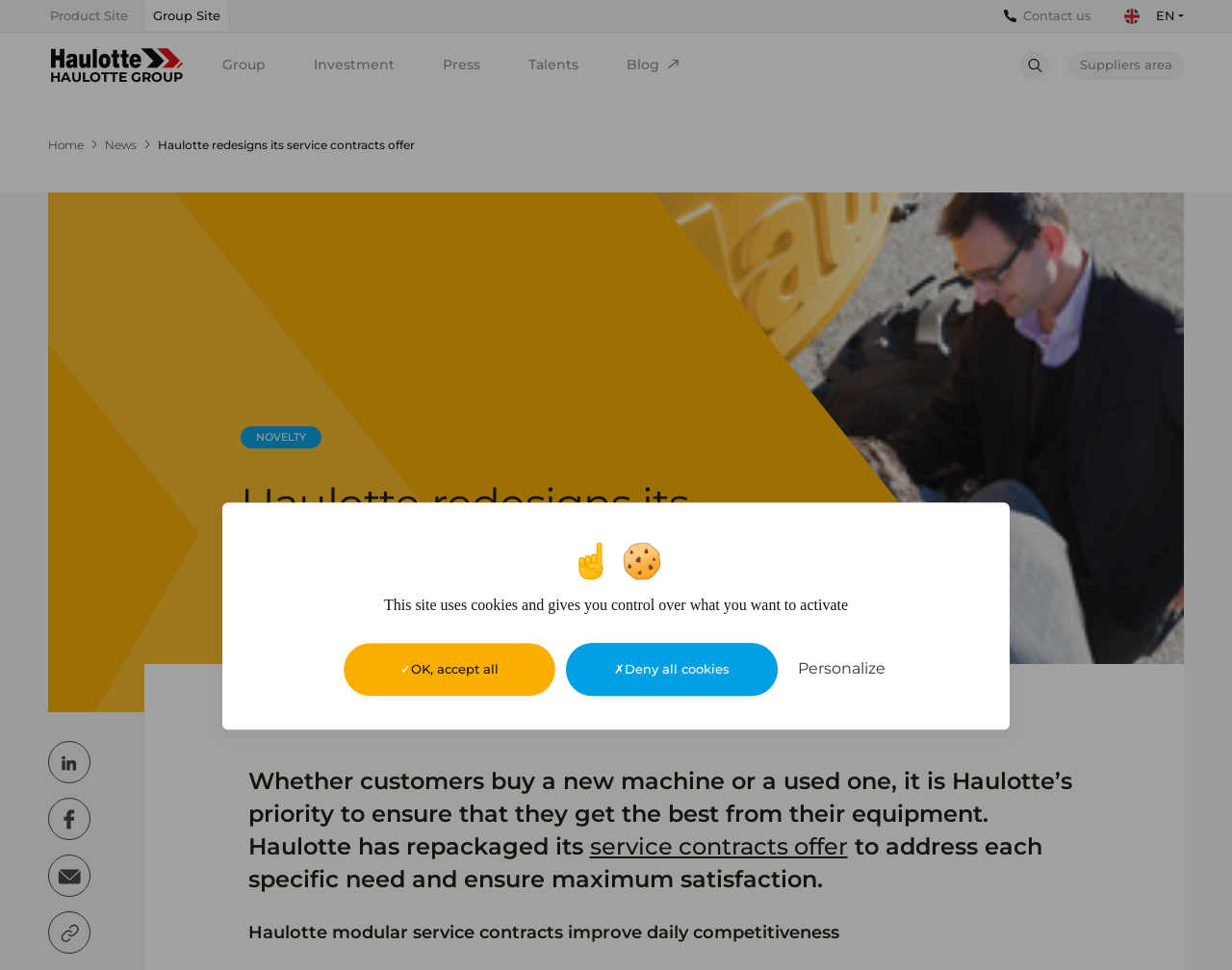Find the bounding box coordinates of the element you need to click on to perform this action: 'Contact us'. The coordinates should be represented by four float values between 0 and 1, in the format [left, top, right, bottom].

[0.815, 0.0, 0.886, 0.033]